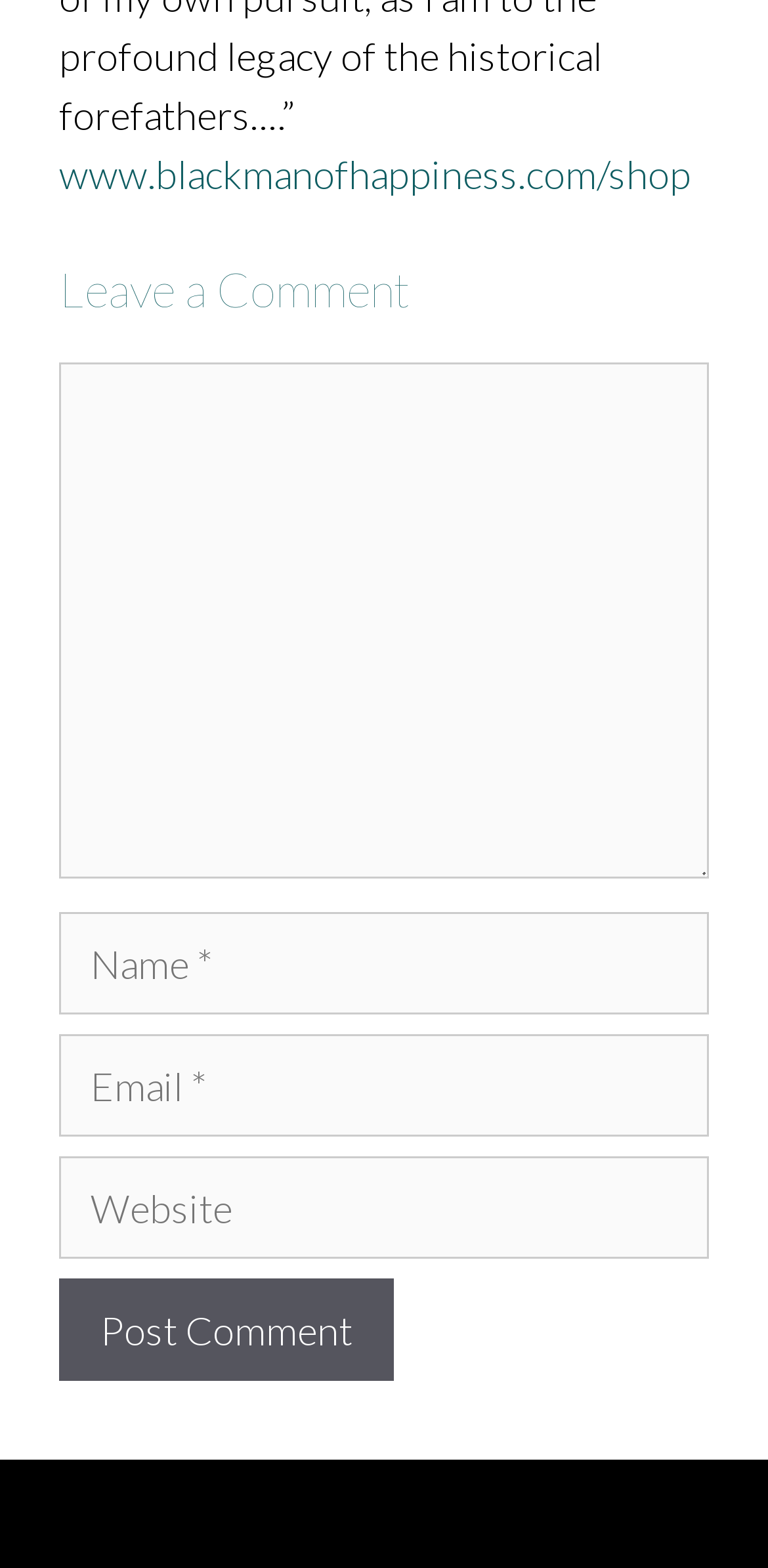Answer the following query concisely with a single word or phrase:
What is the title of the comment section?

Leave a Comment